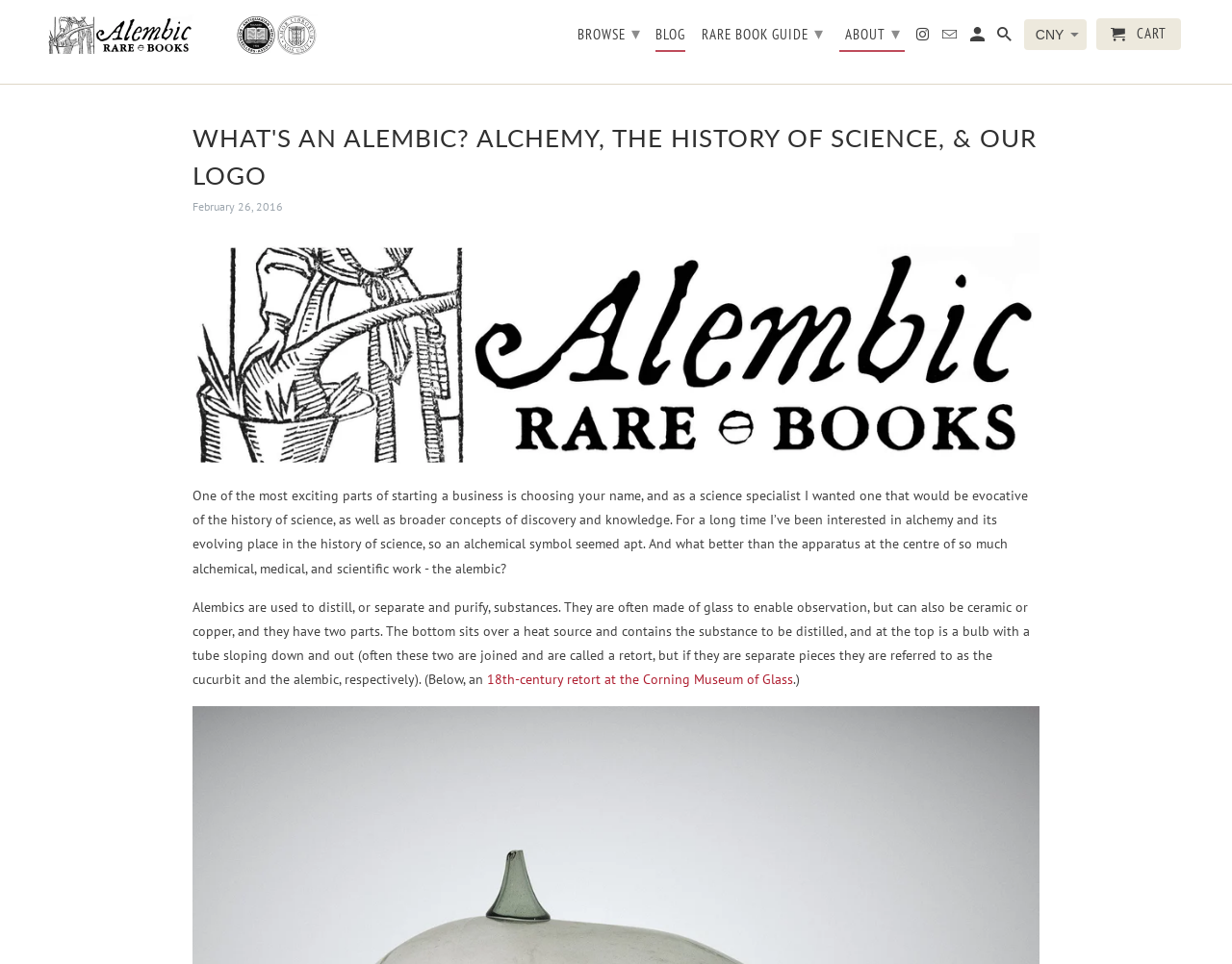Given the content of the image, can you provide a detailed answer to the question?
What is the purpose of an alembic?

According to the webpage, alembics are used to distill, or separate and purify, substances. This is mentioned in the text that describes the alembic's function.